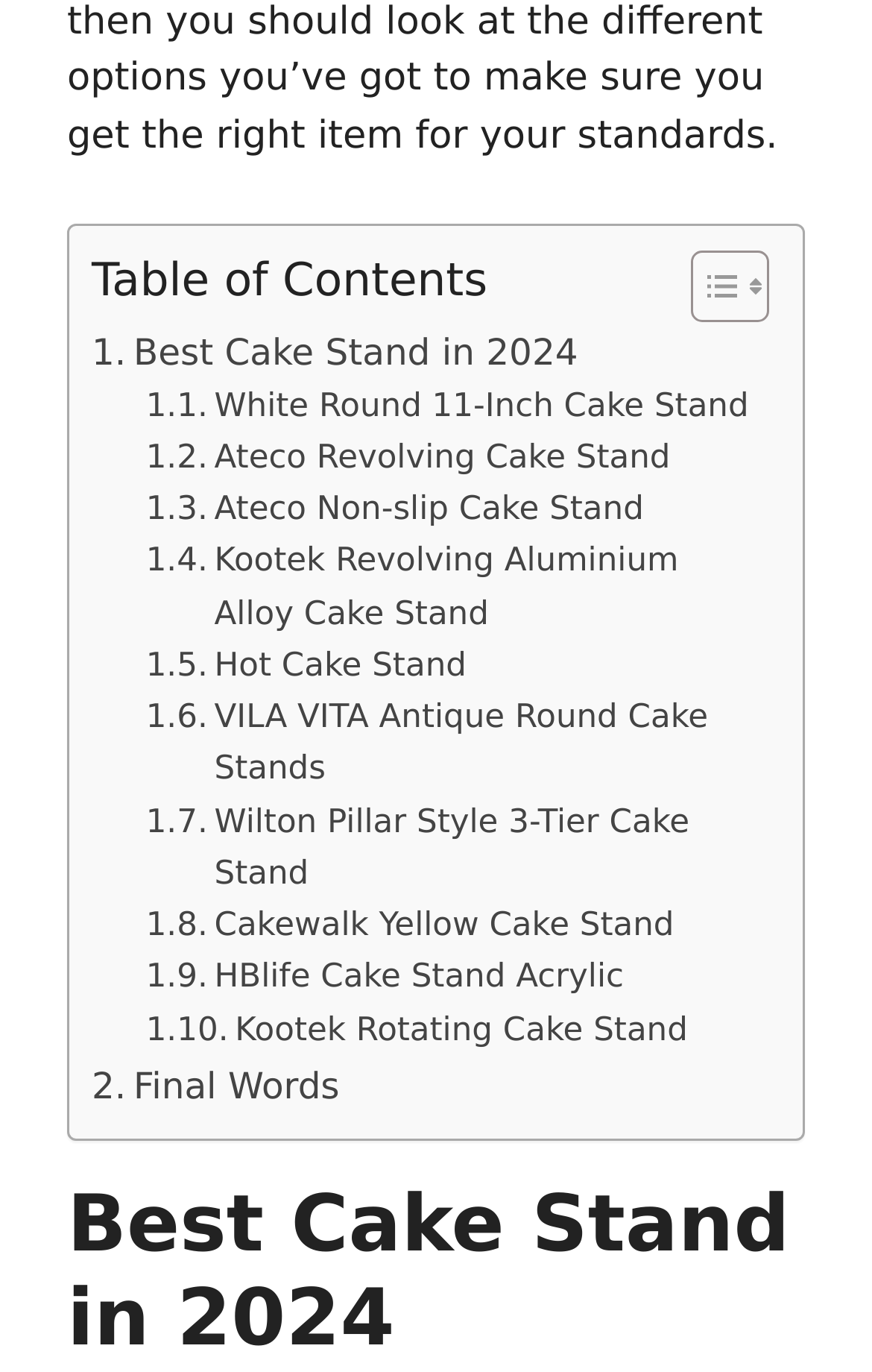Locate the bounding box coordinates of the UI element described by: "Toggle". Provide the coordinates as four float numbers between 0 and 1, formatted as [left, top, right, bottom].

[0.754, 0.181, 0.869, 0.236]